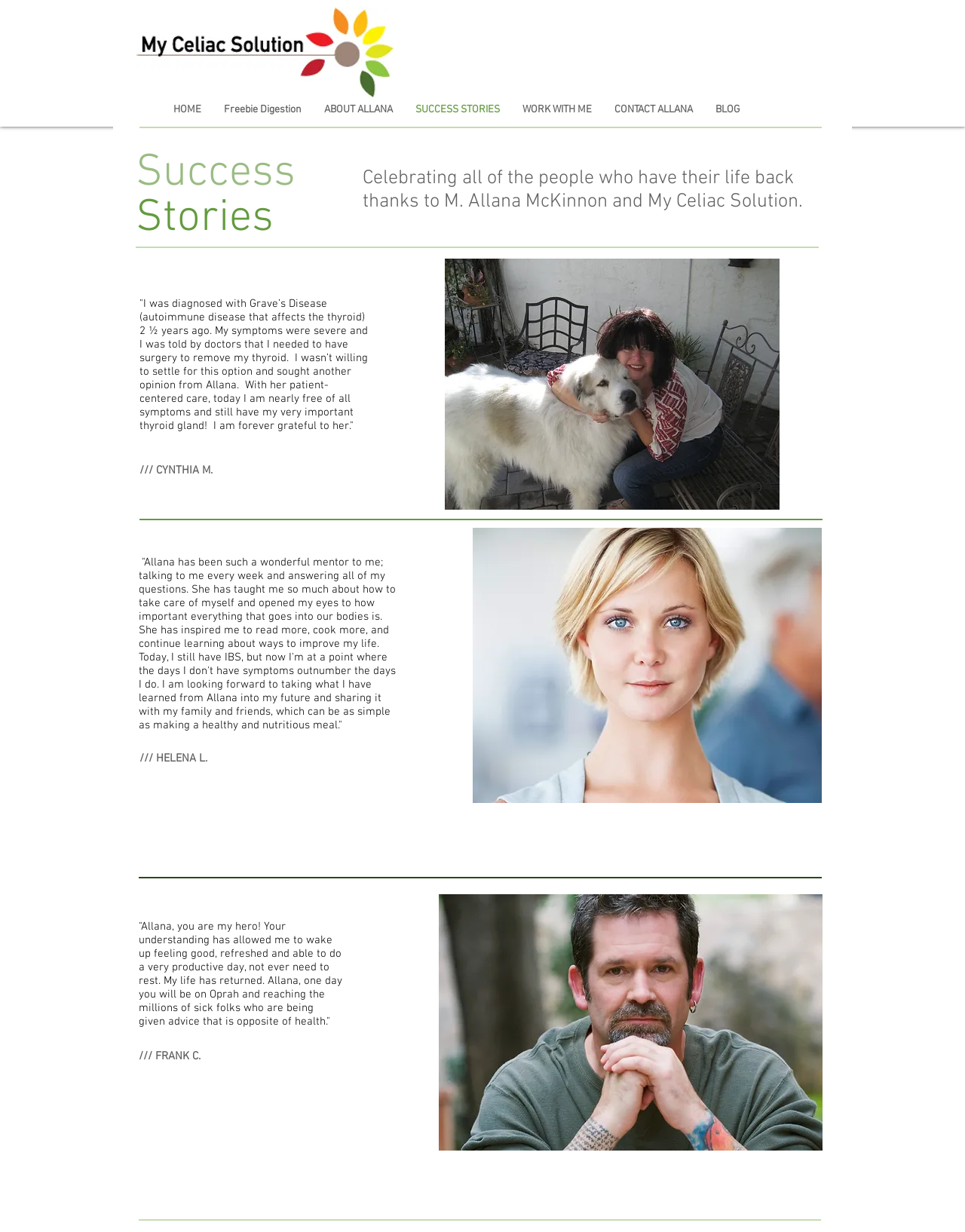What is the condition that Cynthia M. was diagnosed with?
Based on the image, give a one-word or short phrase answer.

Grave's Disease